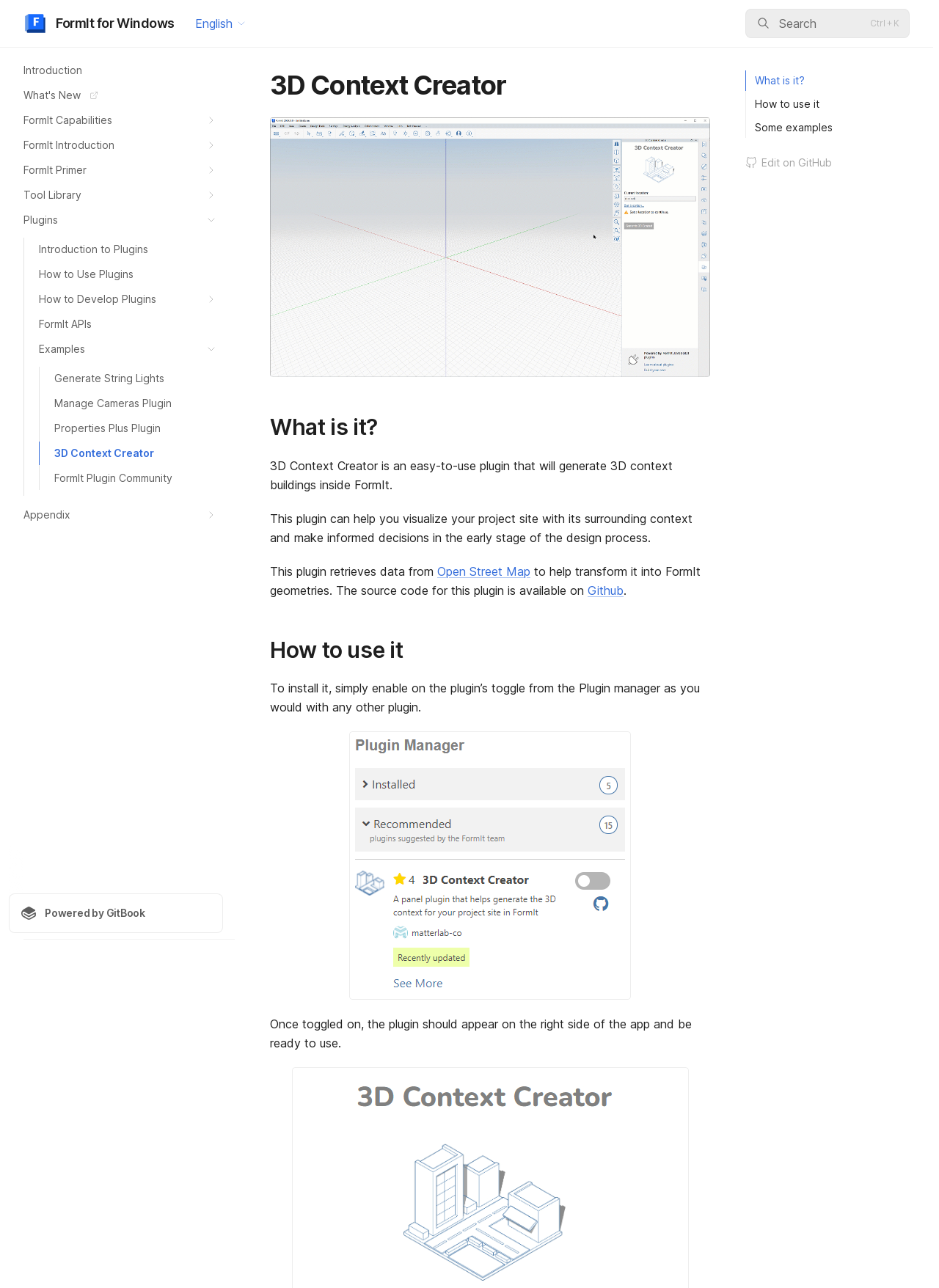Predict the bounding box coordinates of the area that should be clicked to accomplish the following instruction: "Click the 'Search' button". The bounding box coordinates should consist of four float numbers between 0 and 1, i.e., [left, top, right, bottom].

[0.794, 0.007, 0.969, 0.03]